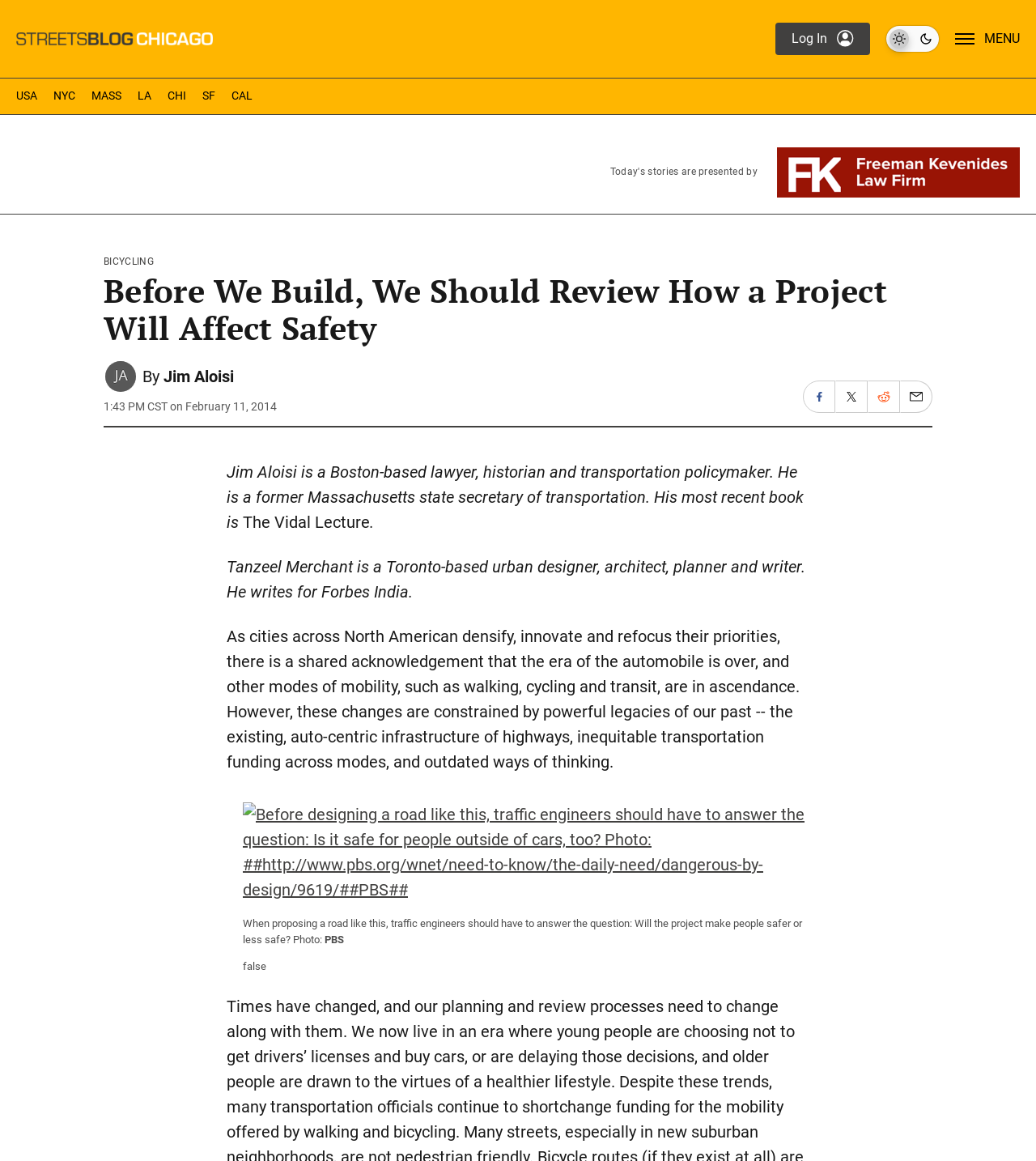Please provide a comprehensive answer to the question based on the screenshot: Who is the author of this article?

The author of this article is mentioned in the text as 'By Jim Aloisi' which is located below the main heading of the webpage.